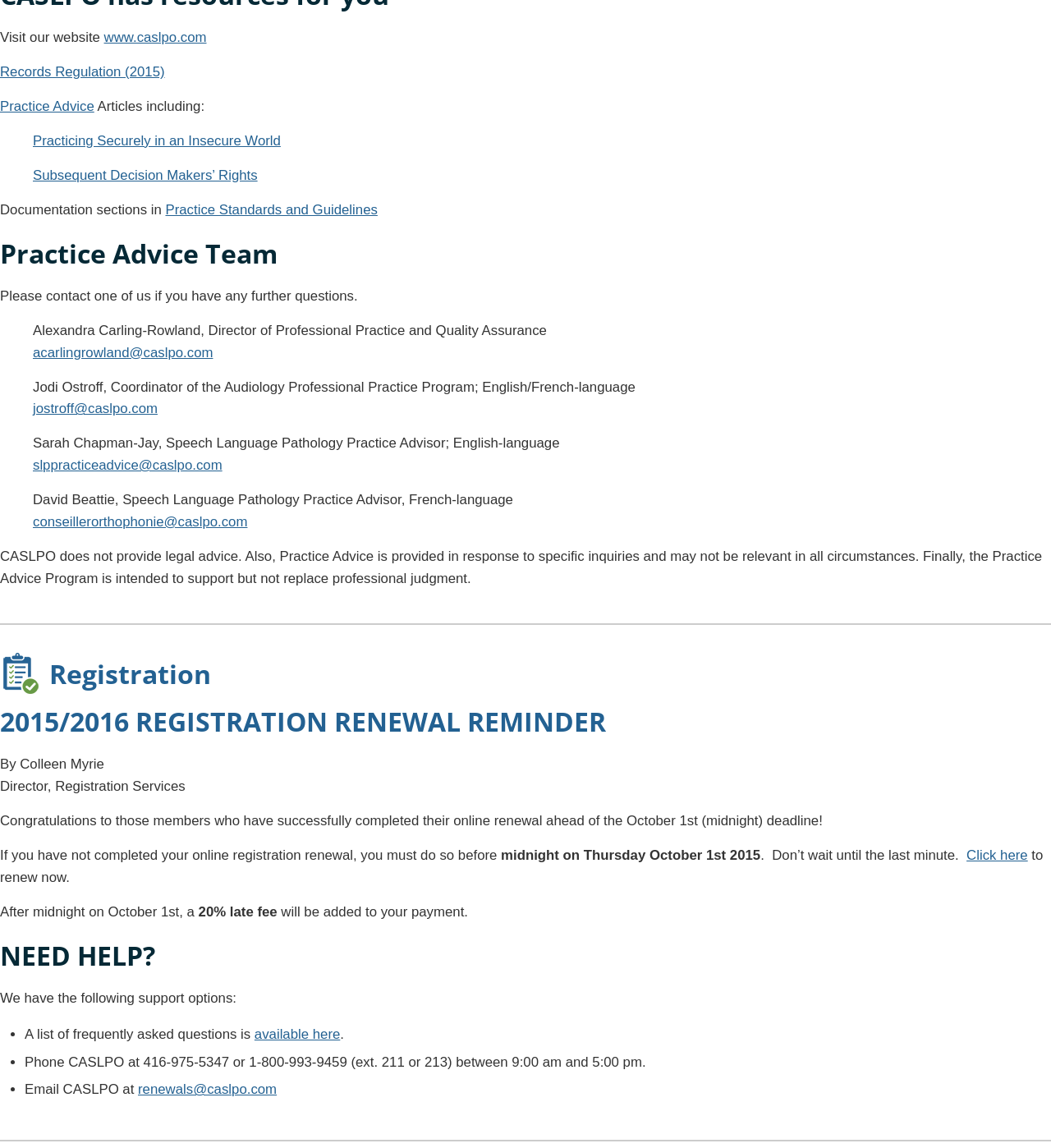Please identify the bounding box coordinates of the element that needs to be clicked to perform the following instruction: "Read the news about Avaus/Opening projects".

None